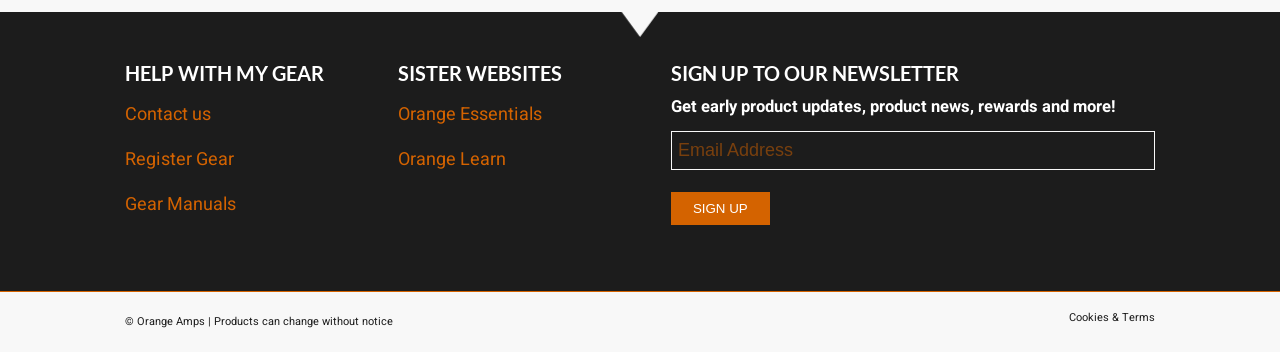Specify the bounding box coordinates of the element's area that should be clicked to execute the given instruction: "Register my gear". The coordinates should be four float numbers between 0 and 1, i.e., [left, top, right, bottom].

[0.098, 0.413, 0.183, 0.49]